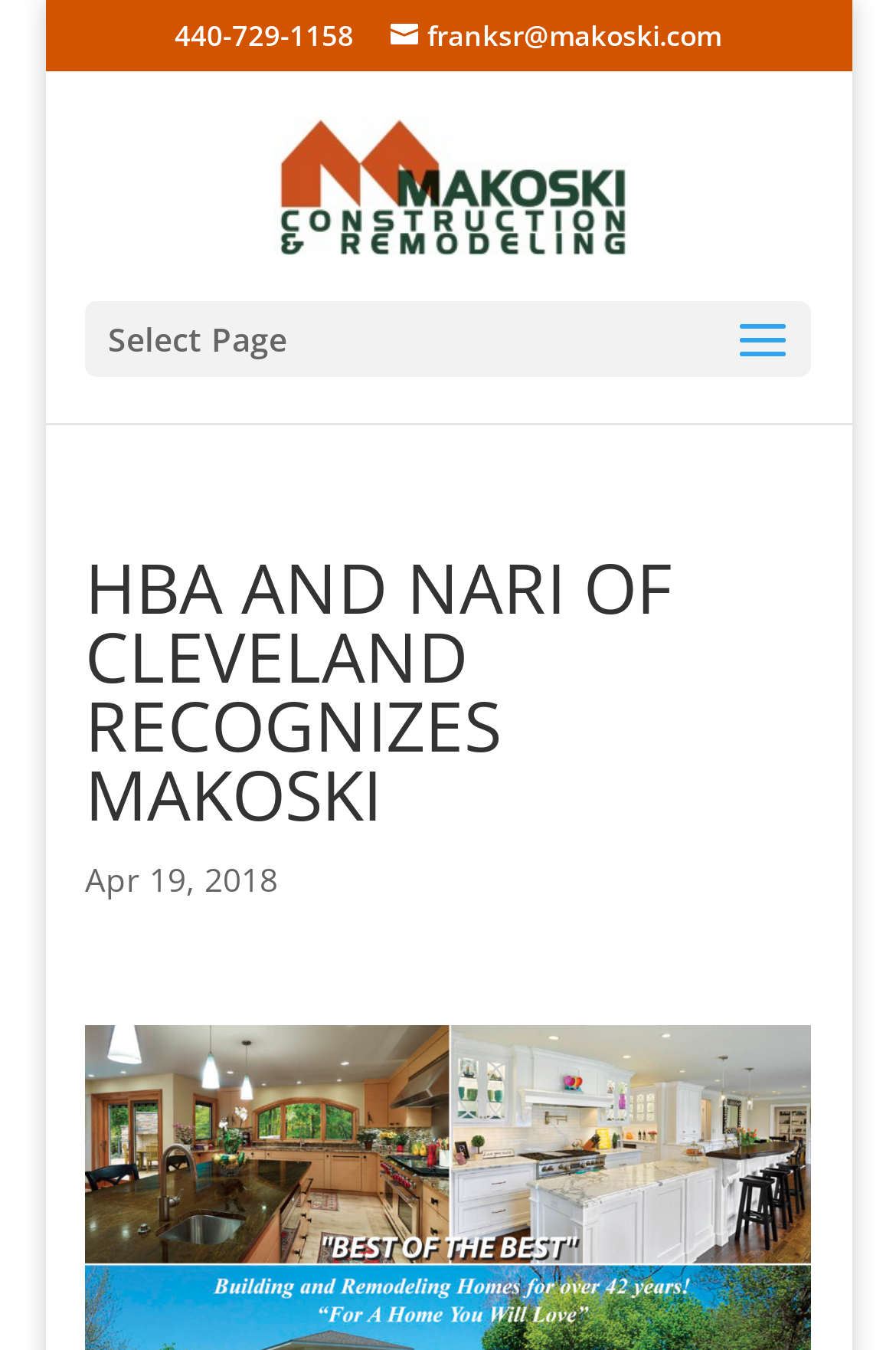Can you extract the primary headline text from the webpage?

HBA AND NARI OF CLEVELAND RECOGNIZES MAKOSKI